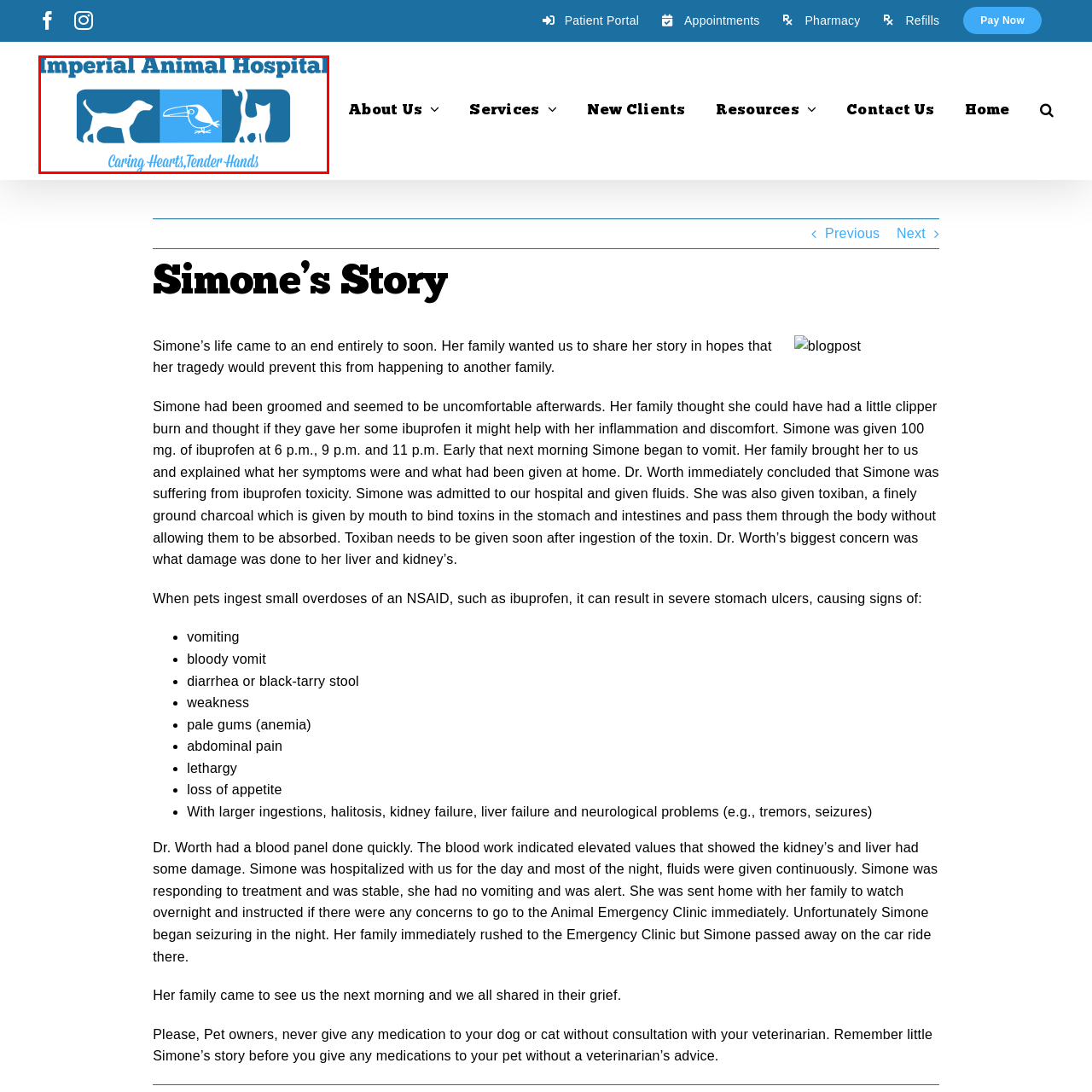What is the color scheme of the logo?
Focus on the section of the image inside the red bounding box and offer an in-depth answer to the question, utilizing the information visible in the image.

The vibrant blue and white color scheme of the logo conveys a sense of trust and reliability, which is essential for a veterinary service.